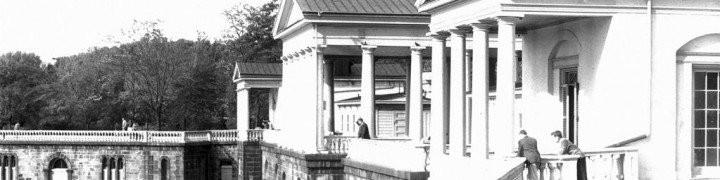Illustrate the scene in the image with a detailed description.

The image features a historical architectural scene, showcasing a grand structure characterized by classical design elements. The building is adorned with tall columns and a sloped roof, suggestive of neoclassical architectural influences. In the foreground, individuals can be seen engaged in conversation, adding a sense of life and interaction to the setting. Surrounding the structure is a lush backdrop of trees, which enhances the serene and picturesque quality of this outdoor scene. The overall monochrome effect lends a timeless quality to the image, evoking a sense of nostalgia and inviting viewers to reflect on the historical significance of the location. This image serves as a striking header for discussions related to classical reception, as indicated by the title "Classicizing Philadelphia."